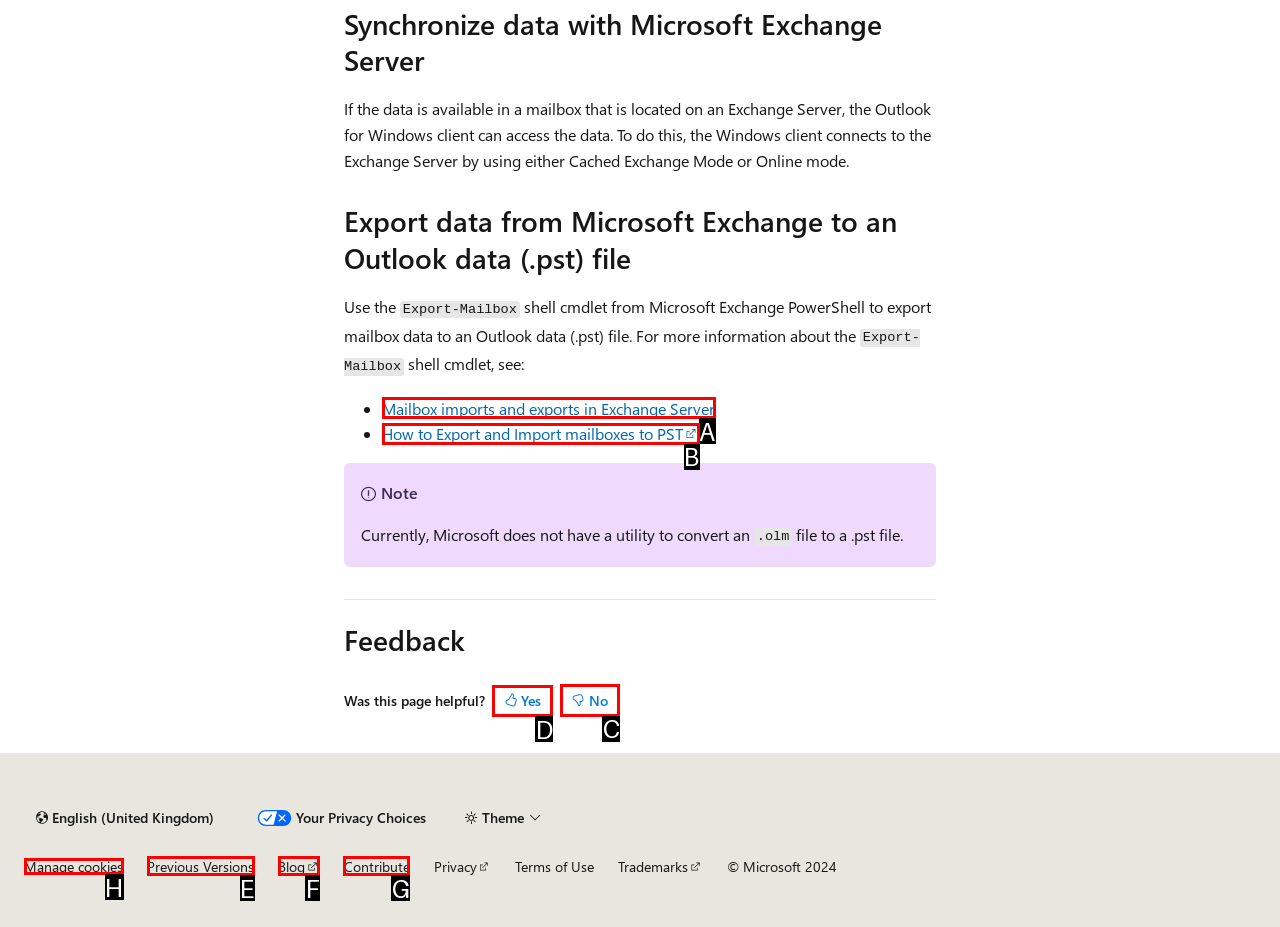Point out the HTML element I should click to achieve the following task: Click the 'Yes' button Provide the letter of the selected option from the choices.

D